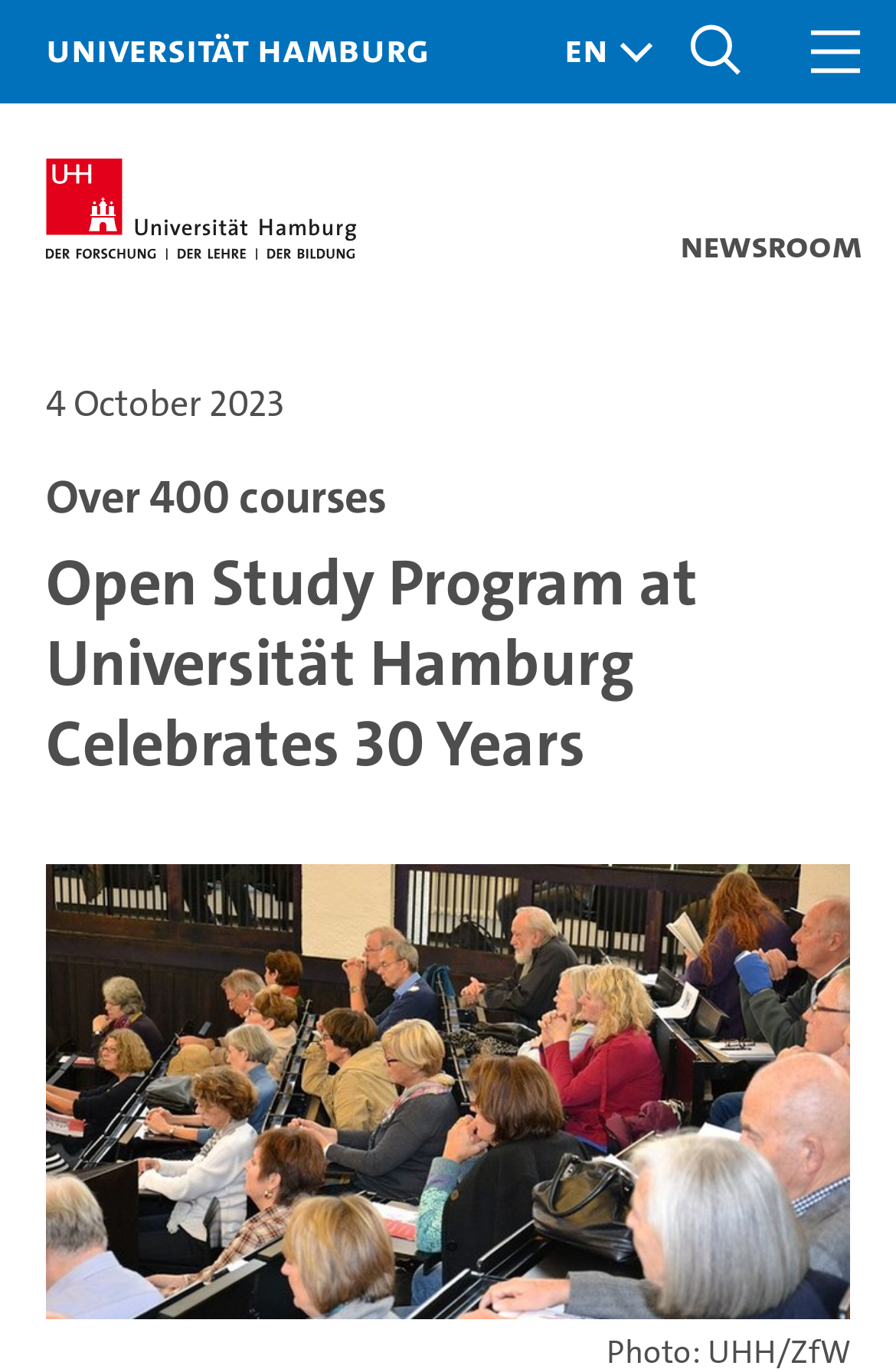How many courses are mentioned in the Open Study Program?
Using the image, respond with a single word or phrase.

Over 400